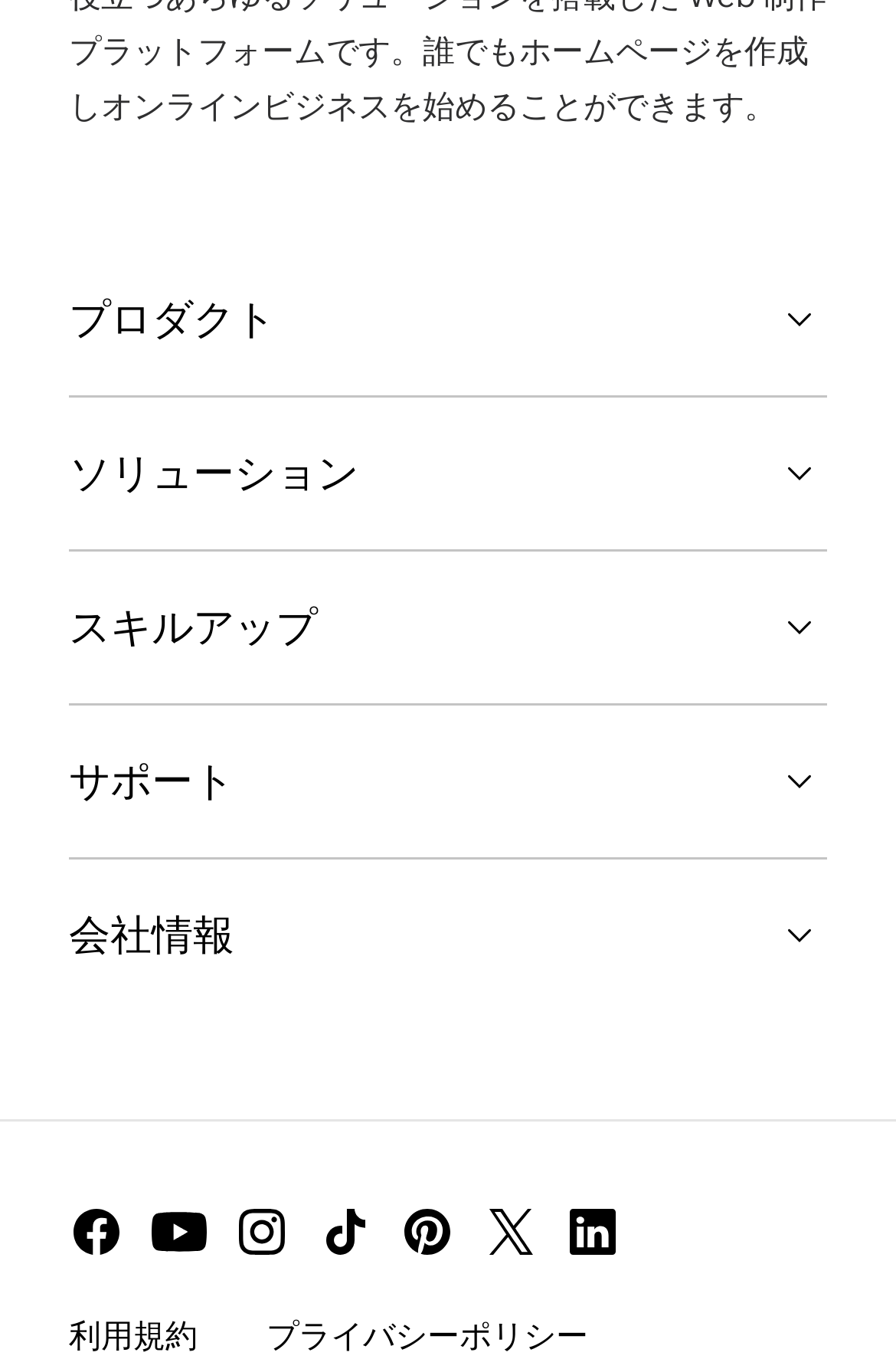Please find the bounding box coordinates of the element that you should click to achieve the following instruction: "Go to the サポート page". The coordinates should be presented as four float numbers between 0 and 1: [left, top, right, bottom].

[0.077, 0.54, 0.923, 0.611]